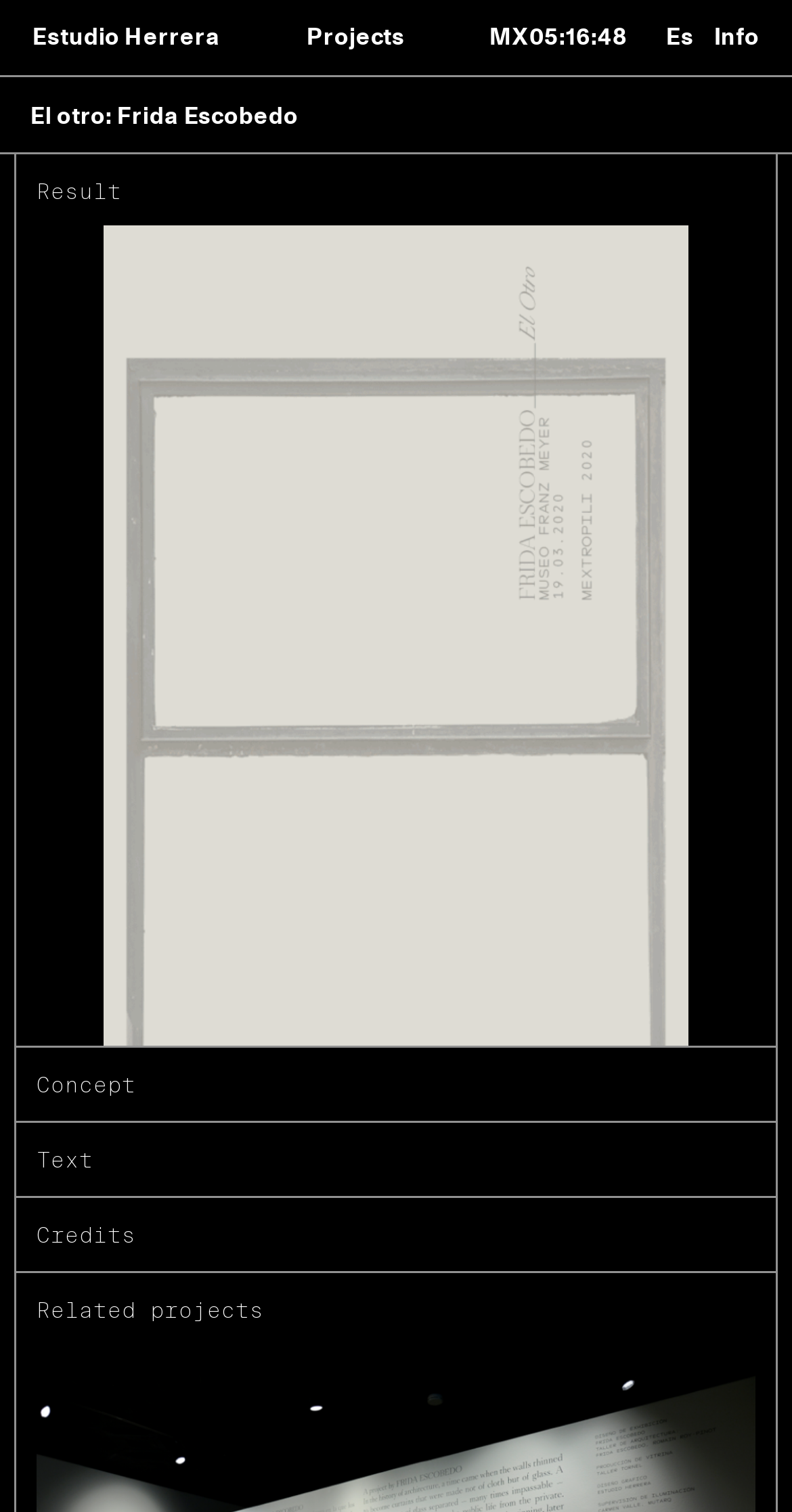Extract the primary headline from the webpage and present its text.

El otro: Frida Escobedo